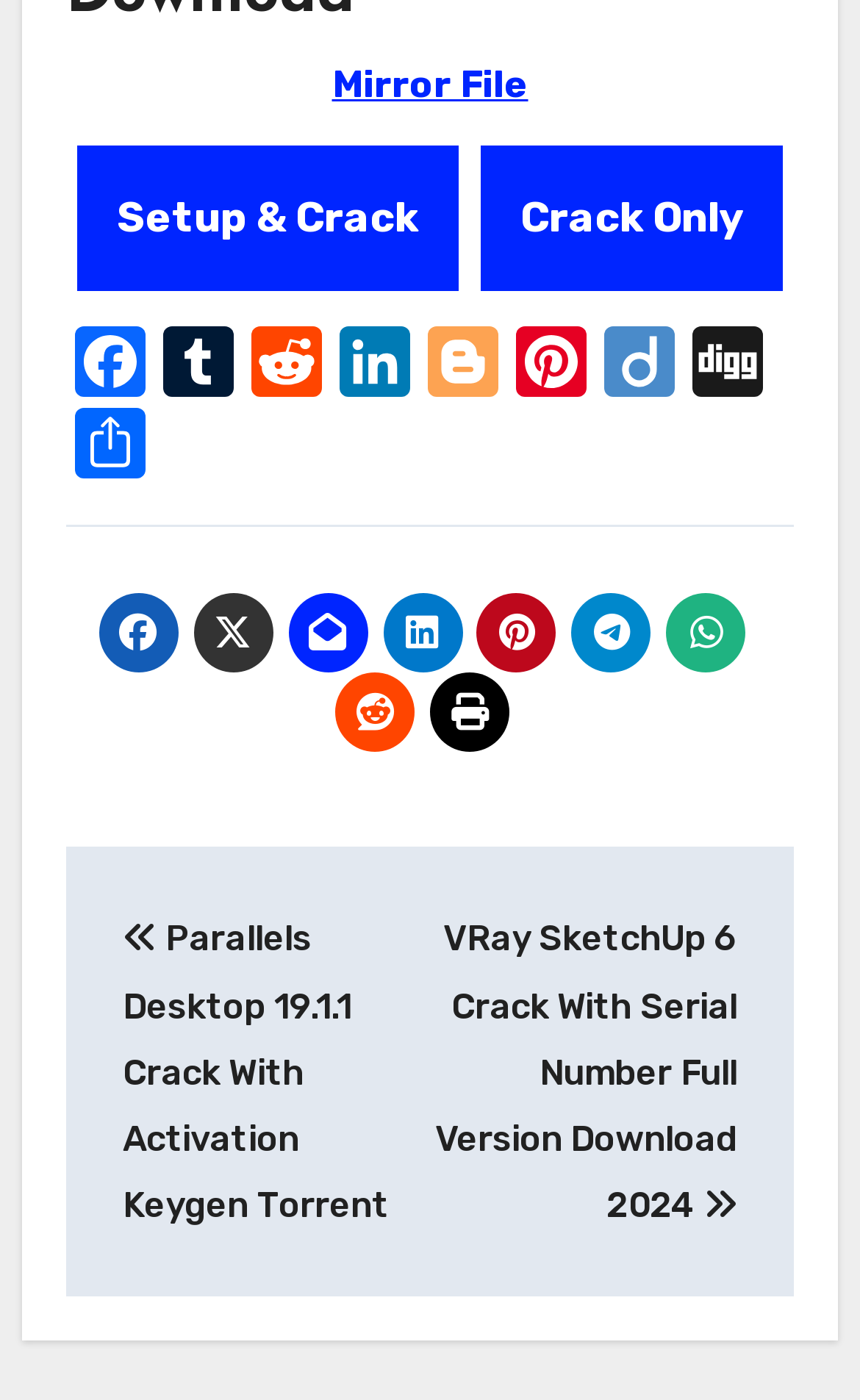Please determine the bounding box coordinates for the element that should be clicked to follow these instructions: "Click on Mirror File link".

[0.386, 0.044, 0.614, 0.076]